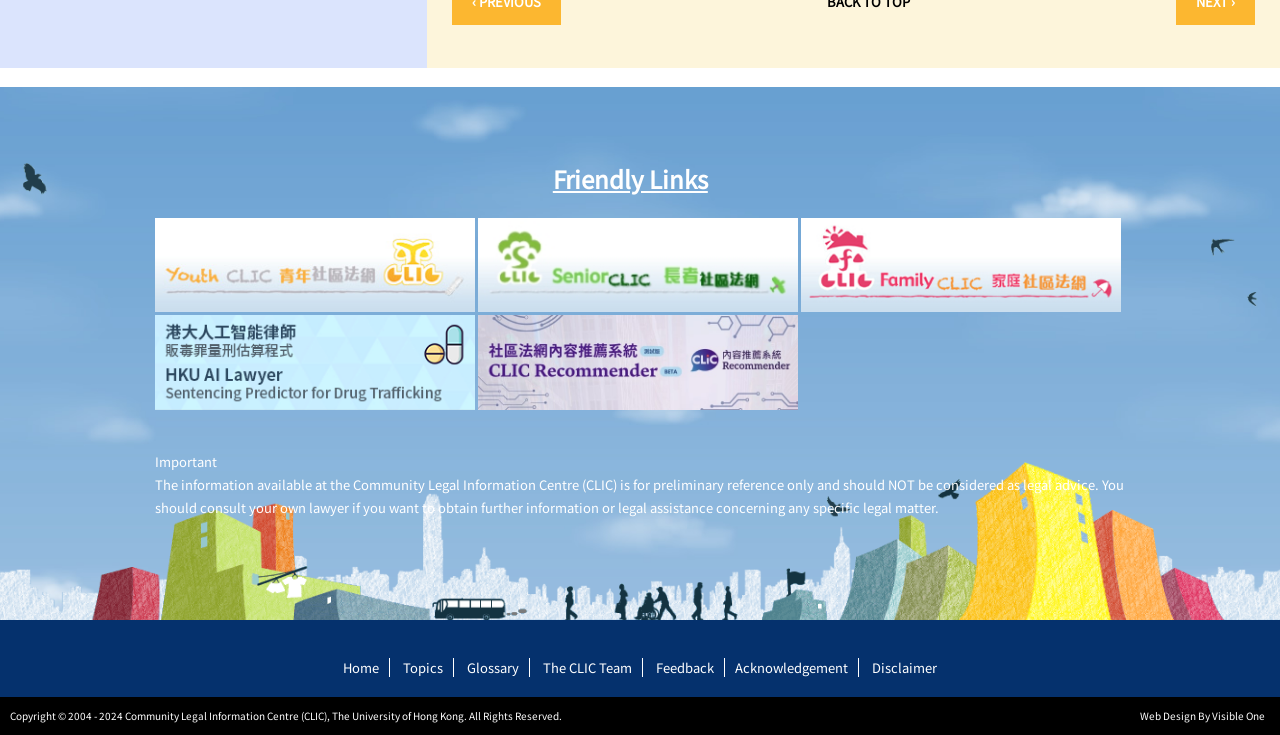What is the warning about the information provided on the webpage?
Using the image as a reference, give an elaborate response to the question.

The webpage has a disclaimer that states 'The information available at the Community Legal Information Centre (CLIC) is for preliminary reference only and should NOT be considered as legal advice.' This warning suggests that users should not rely solely on the information provided and should consult their own lawyers for specific legal matters.